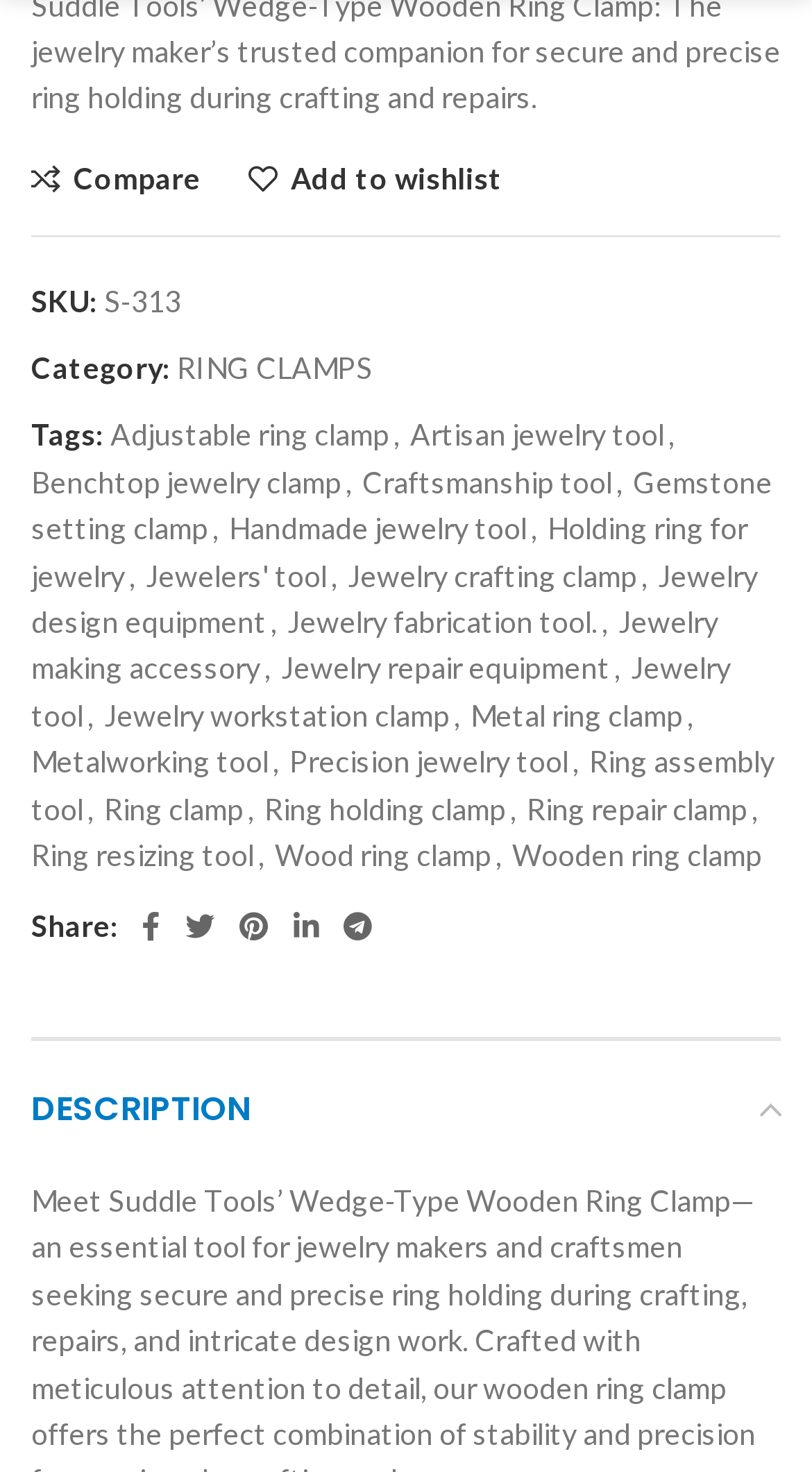Given the element description, predict the bounding box coordinates in the format (top-left x, top-left y, bottom-right x, bottom-right y), using floating point numbers between 0 and 1: Wooden ring clamp

[0.631, 0.569, 0.938, 0.593]